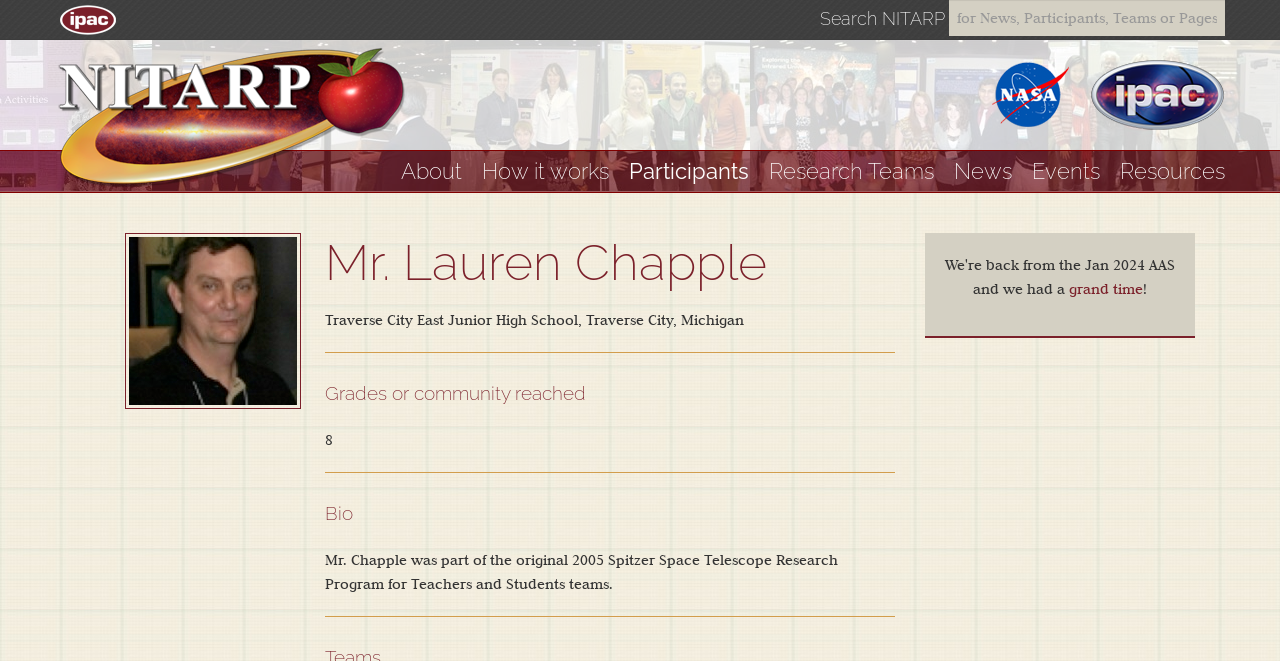What is the name of the person on this webpage?
Please interpret the details in the image and answer the question thoroughly.

I found the answer by looking at the heading element that says 'Mr. Lauren Chapple' and the image element with the alt text 'Lauren Chapple'.